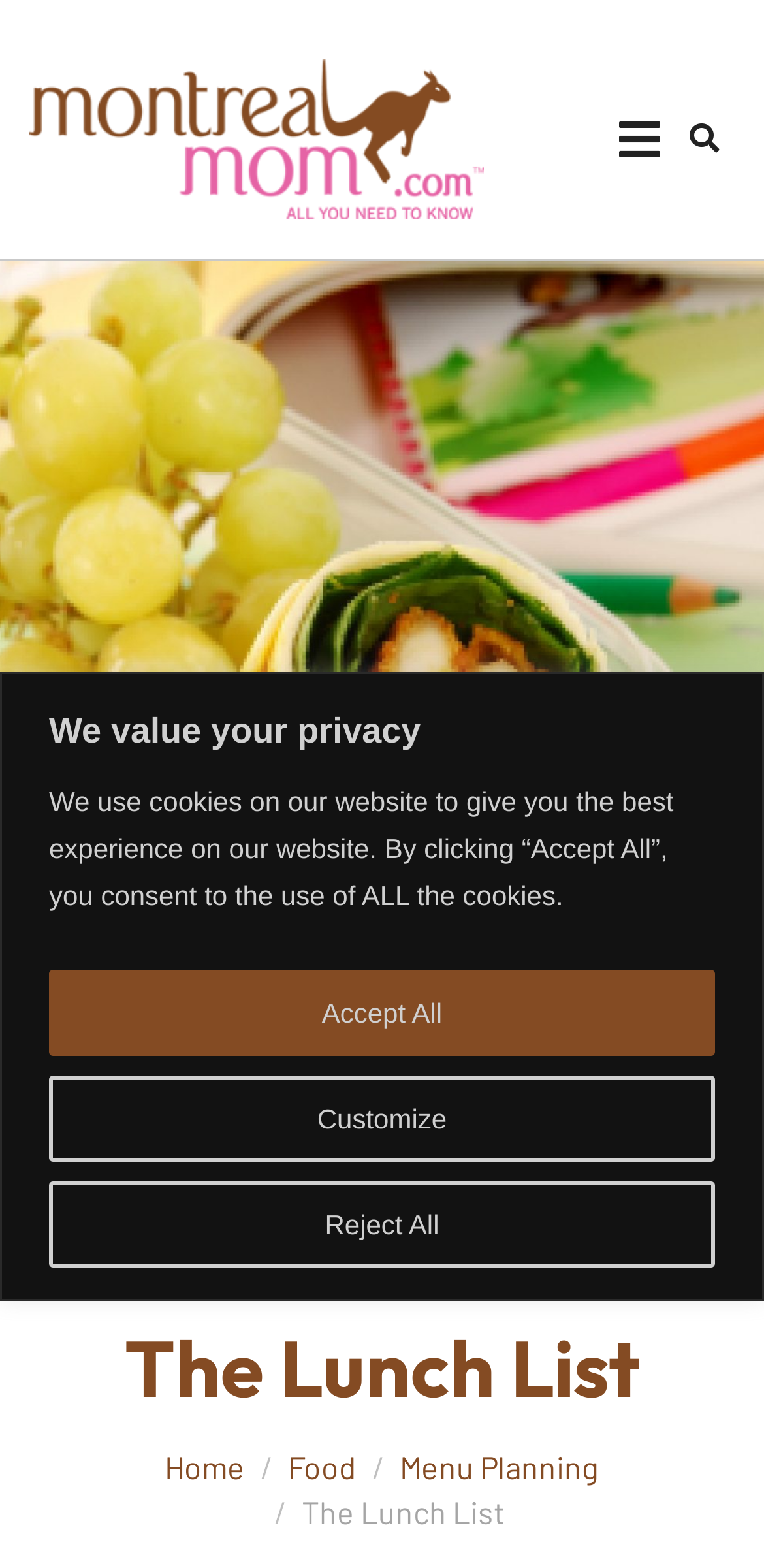What type of image is displayed on the webpage? Observe the screenshot and provide a one-word or short phrase answer.

Food